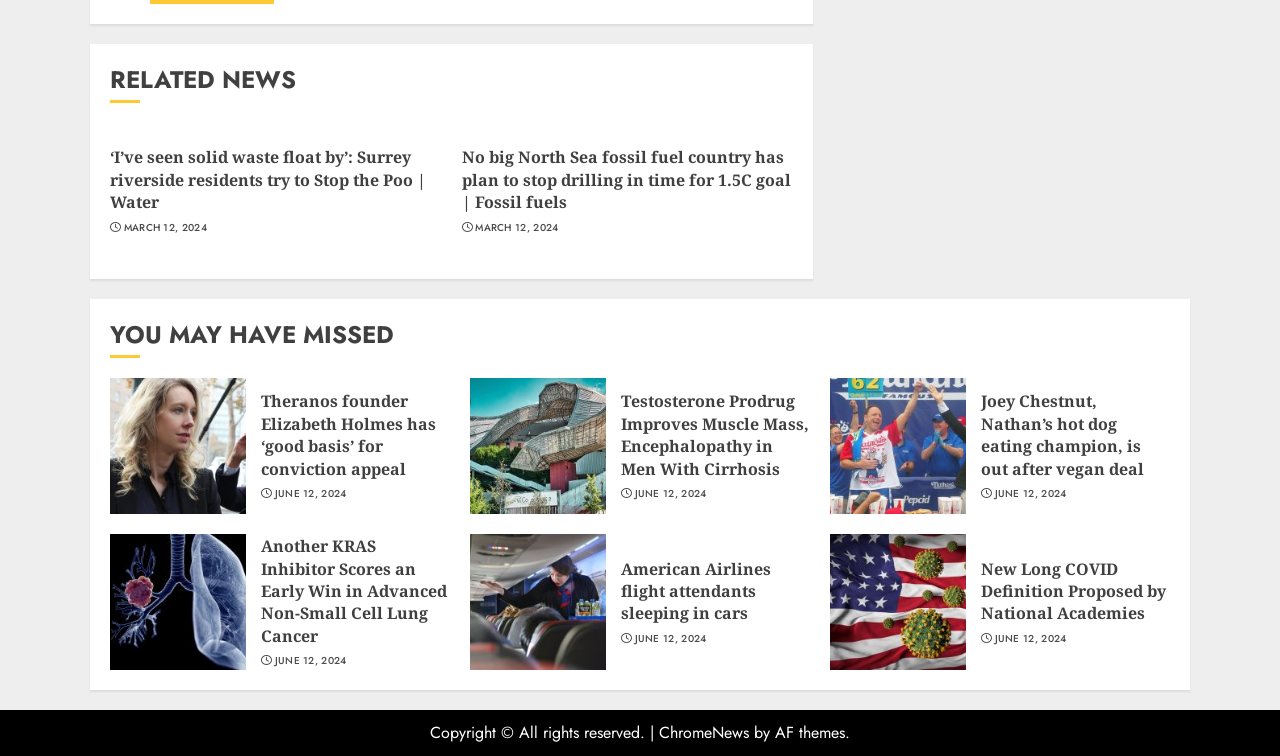Provide the bounding box coordinates of the area you need to click to execute the following instruction: "Read 'I’ve seen solid waste float by’: Surrey riverside residents try to Stop the Poo | Water".

[0.086, 0.194, 0.333, 0.283]